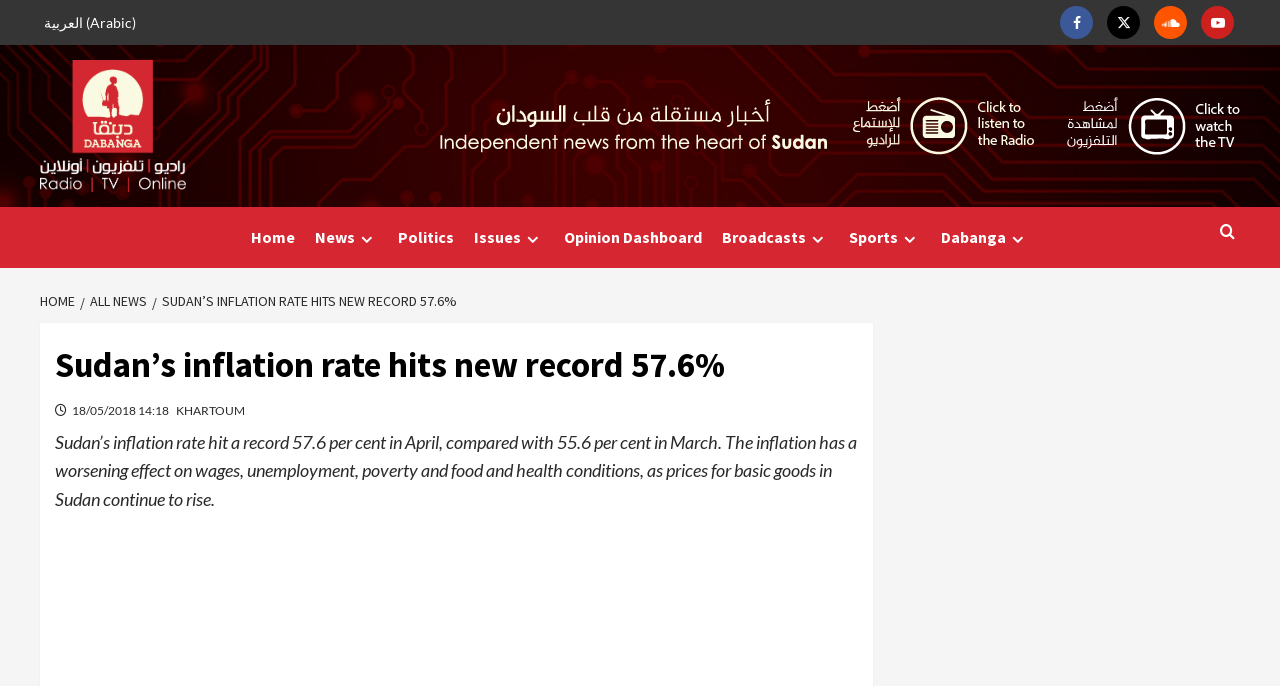What is the current inflation rate in Sudan?
Using the image, respond with a single word or phrase.

57.6%